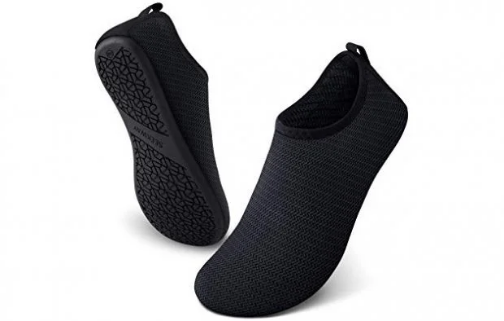What is the purpose of the breathable upper material?
Please provide a single word or phrase answer based on the image.

comfort and quick drying